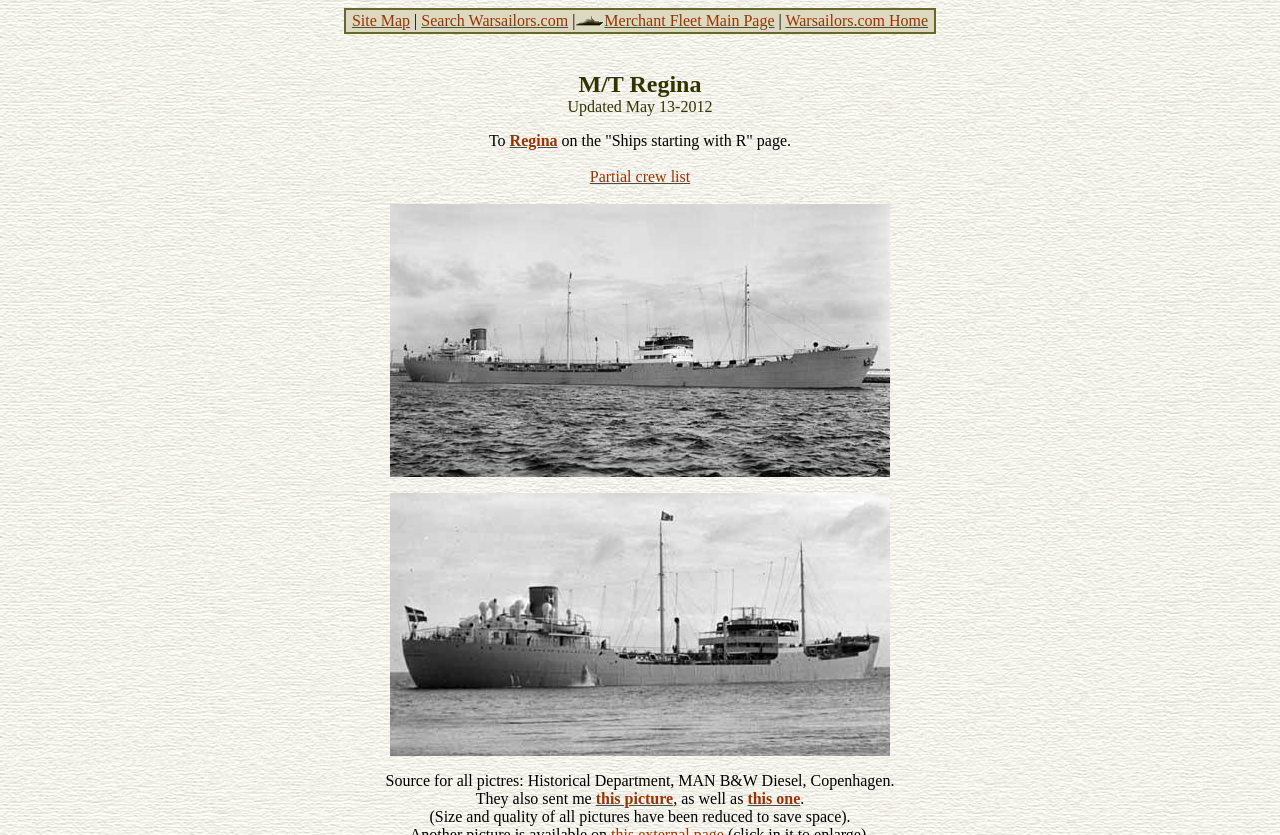Show the bounding box coordinates of the region that should be clicked to follow the instruction: "Search Warsailors.com."

[0.329, 0.014, 0.444, 0.035]